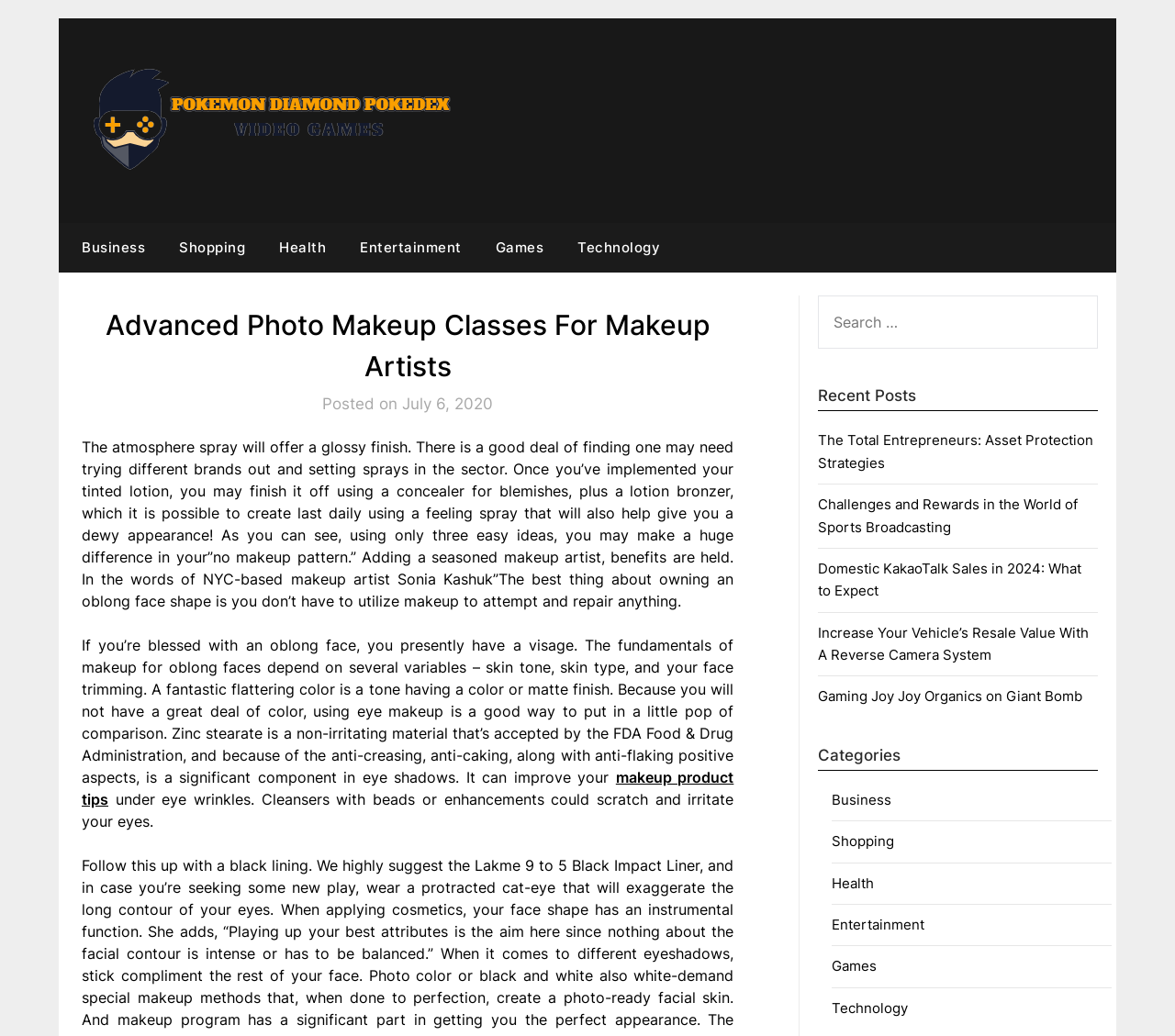What is the topic of the main article?
Answer with a single word or phrase by referring to the visual content.

Makeup for oblong faces